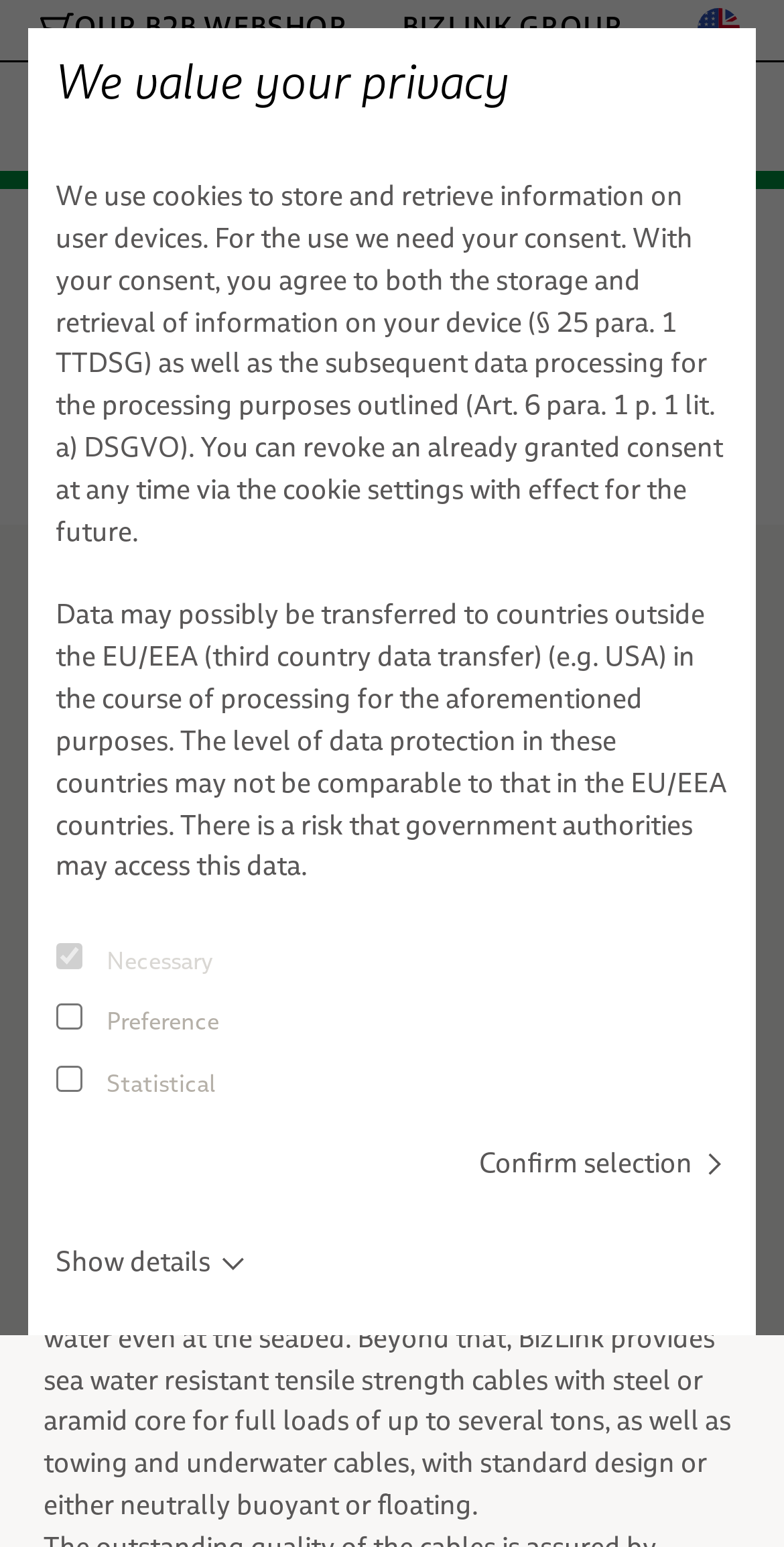What is the purpose of BizLink cables in oceanography?
Please provide a full and detailed response to the question.

According to the webpage, BizLink cables are used in oceanography to ensure interference-free telemetry of seismic activities at the seabed. This is mentioned in the static text element with the description 'Oceanography & seismic'.